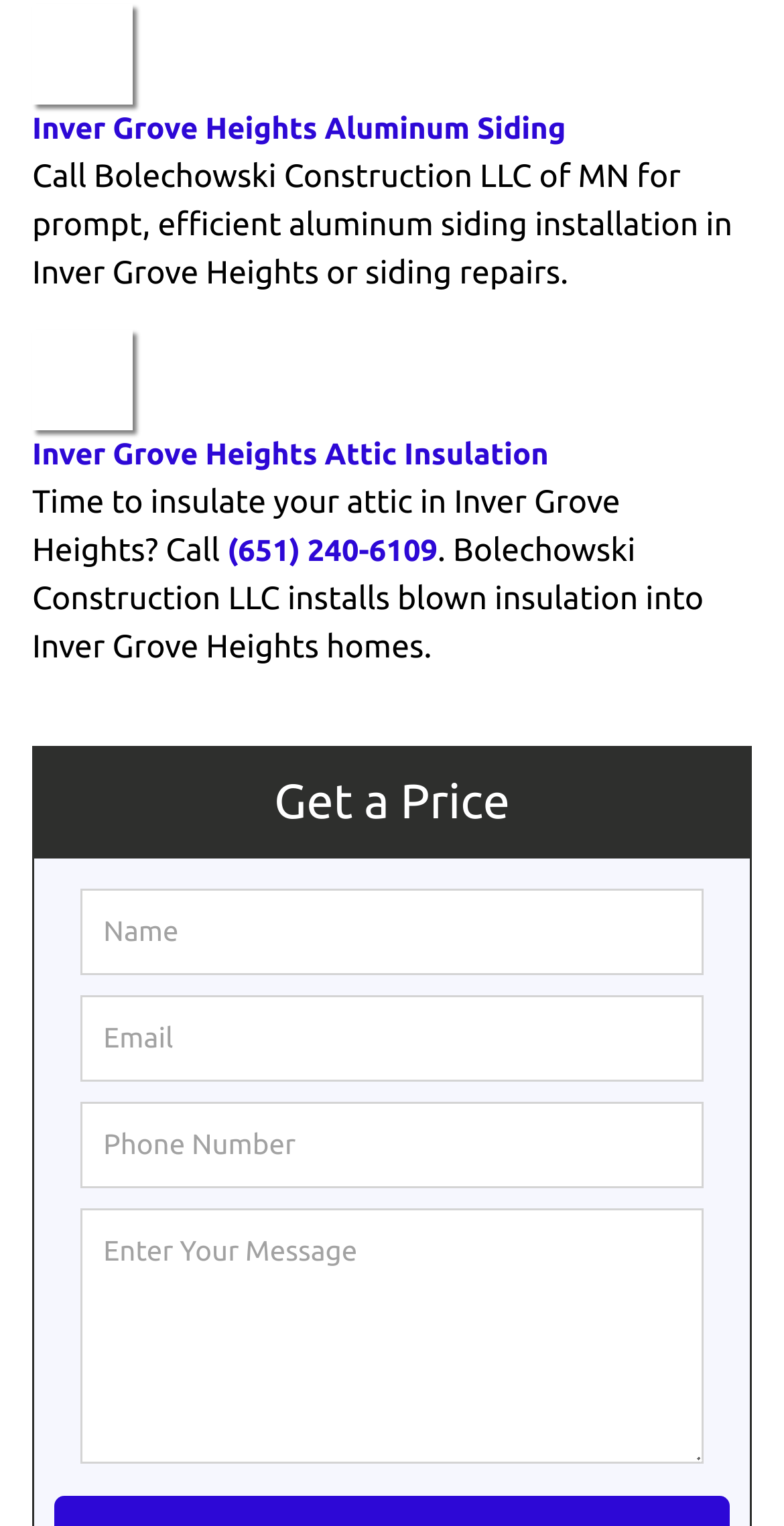What is the service provided?
Answer with a single word or phrase, using the screenshot for reference.

Aluminum siding installation and attic insulation